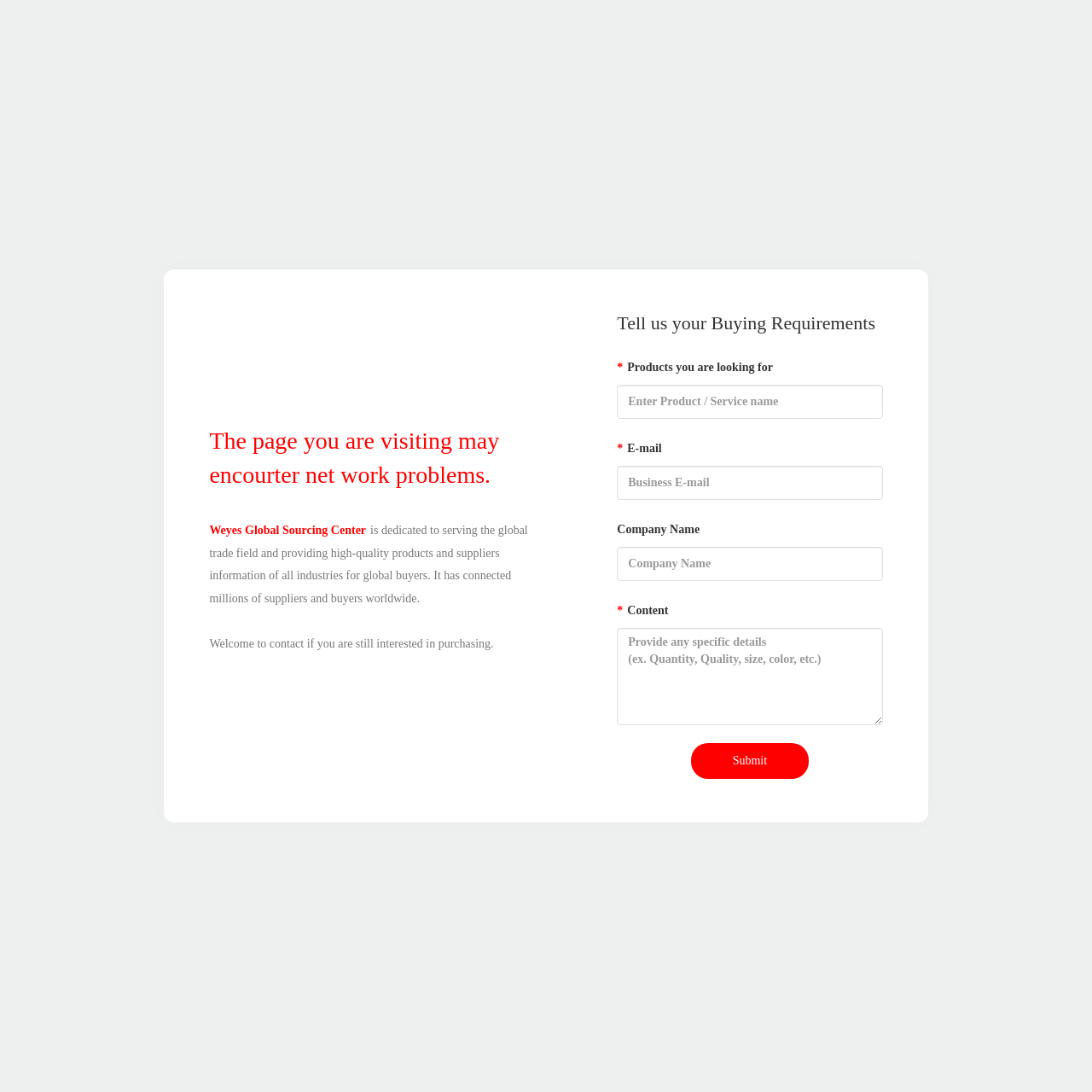Give a concise answer using one word or a phrase to the following question:
What is the company's goal?

Connect suppliers and buyers